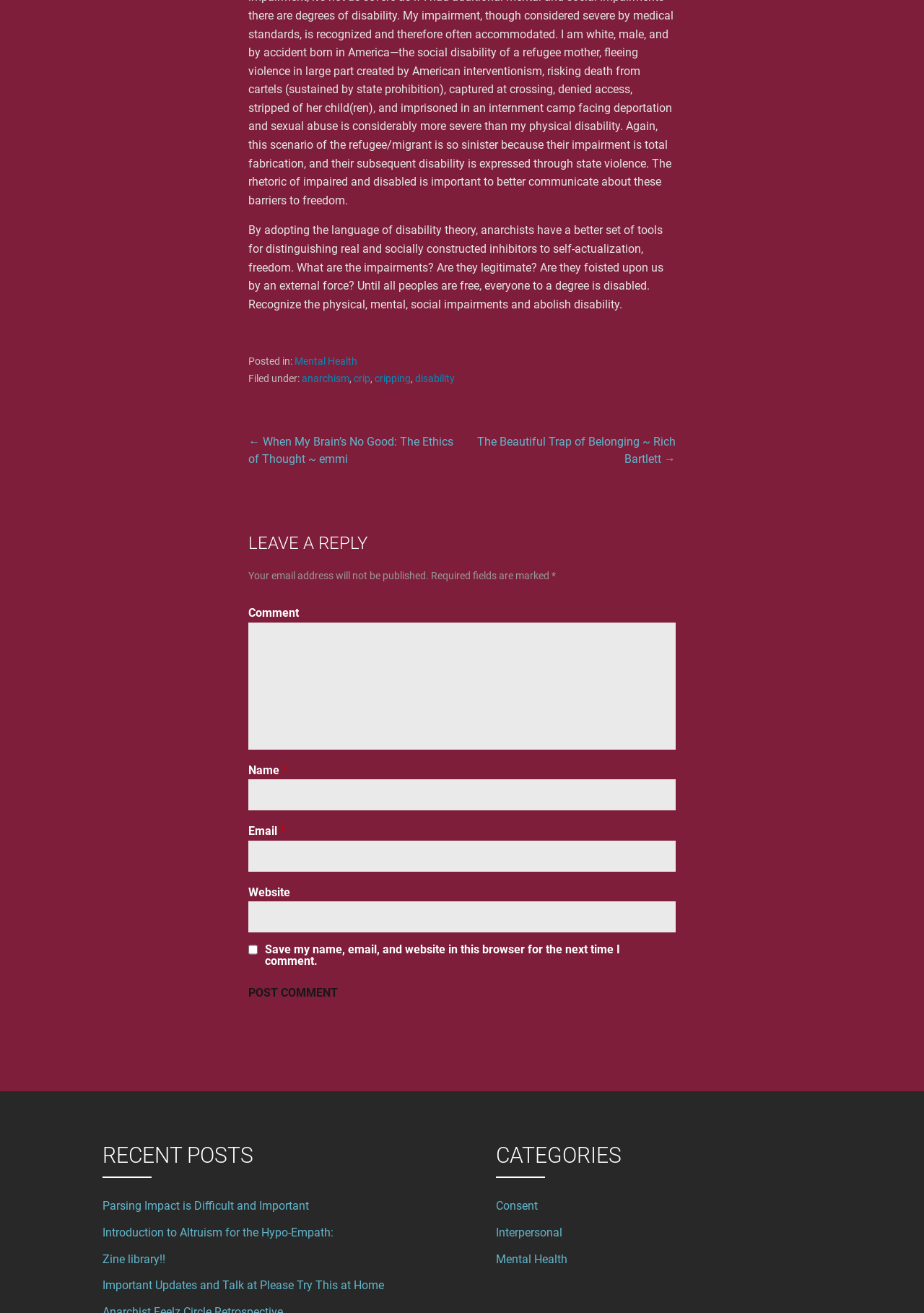Using the image as a reference, answer the following question in as much detail as possible:
What is the purpose of the checkbox?

The checkbox is used to save the user's name, email, and website information in the browser for the next time they comment. This is a convenience feature to avoid having to re-enter this information every time.